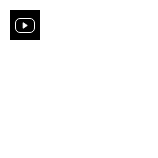Who gave the gift to Prince William?
Look at the screenshot and provide an in-depth answer.

The image features an intriguing visual element related to a news article titled 'This is what The Queen gave Prince William for his birthday', which clearly indicates that the gift was given by Queen Elizabeth II to Prince William.